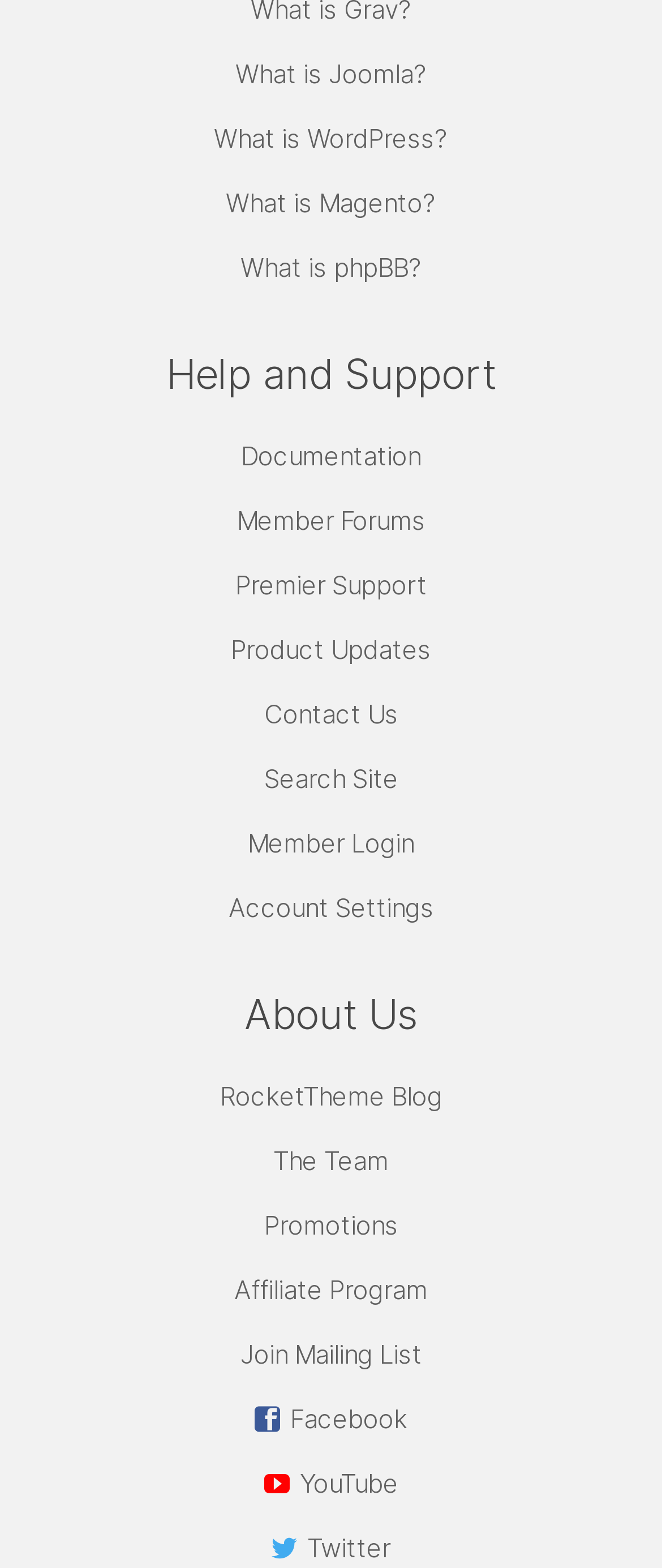Find and specify the bounding box coordinates that correspond to the clickable region for the instruction: "Click on Facebook link".

None